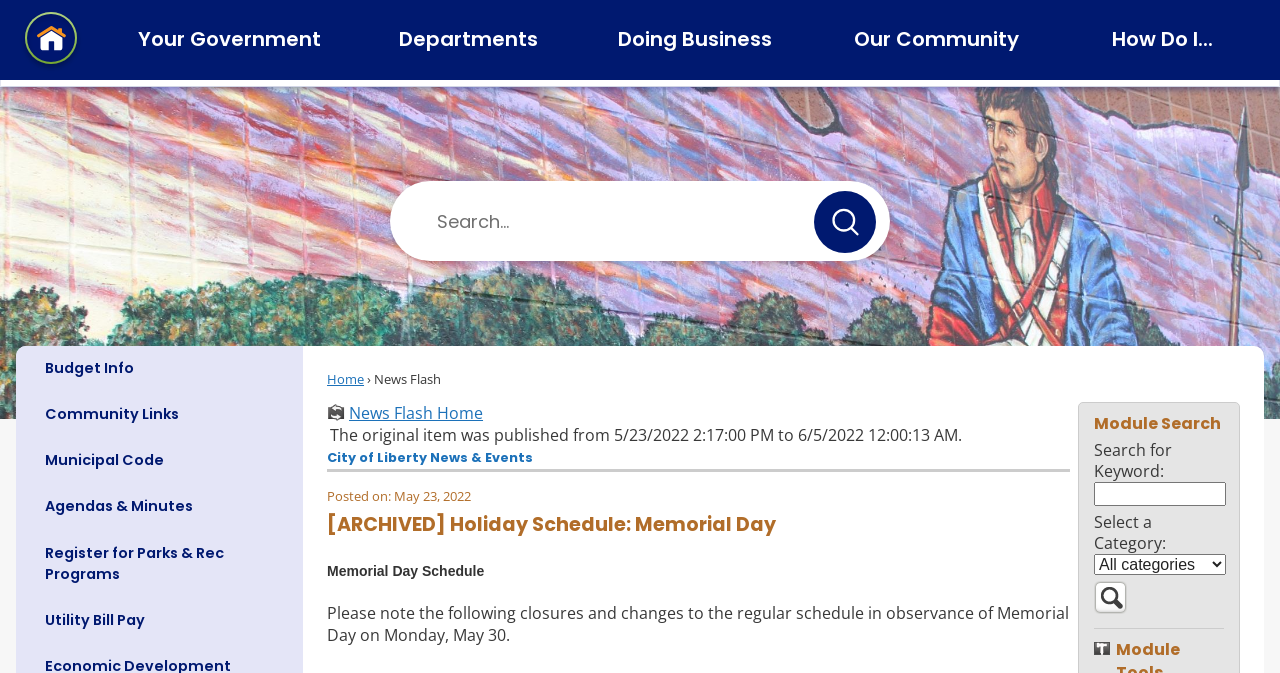What is the date of the news flash posting?
Use the image to answer the question with a single word or phrase.

May 23, 2022